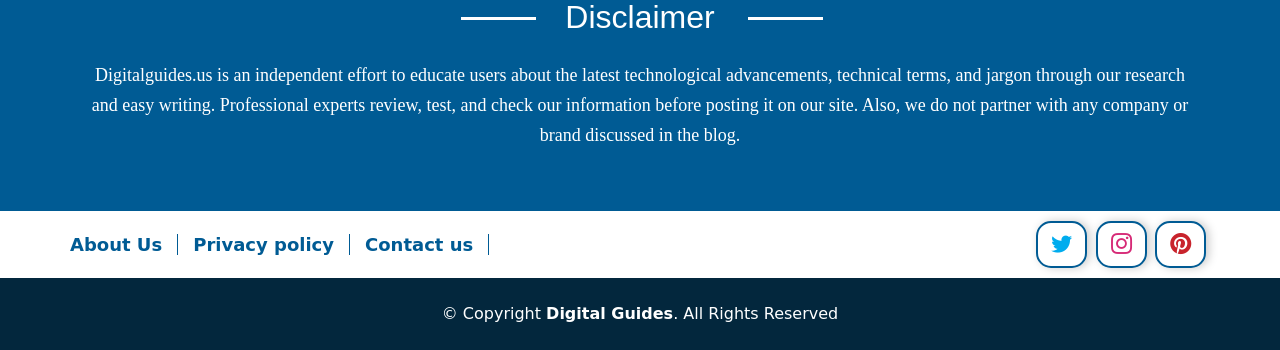Find the bounding box of the UI element described as: "About Us". The bounding box coordinates should be given as four float values between 0 and 1, i.e., [left, top, right, bottom].

[0.055, 0.668, 0.139, 0.728]